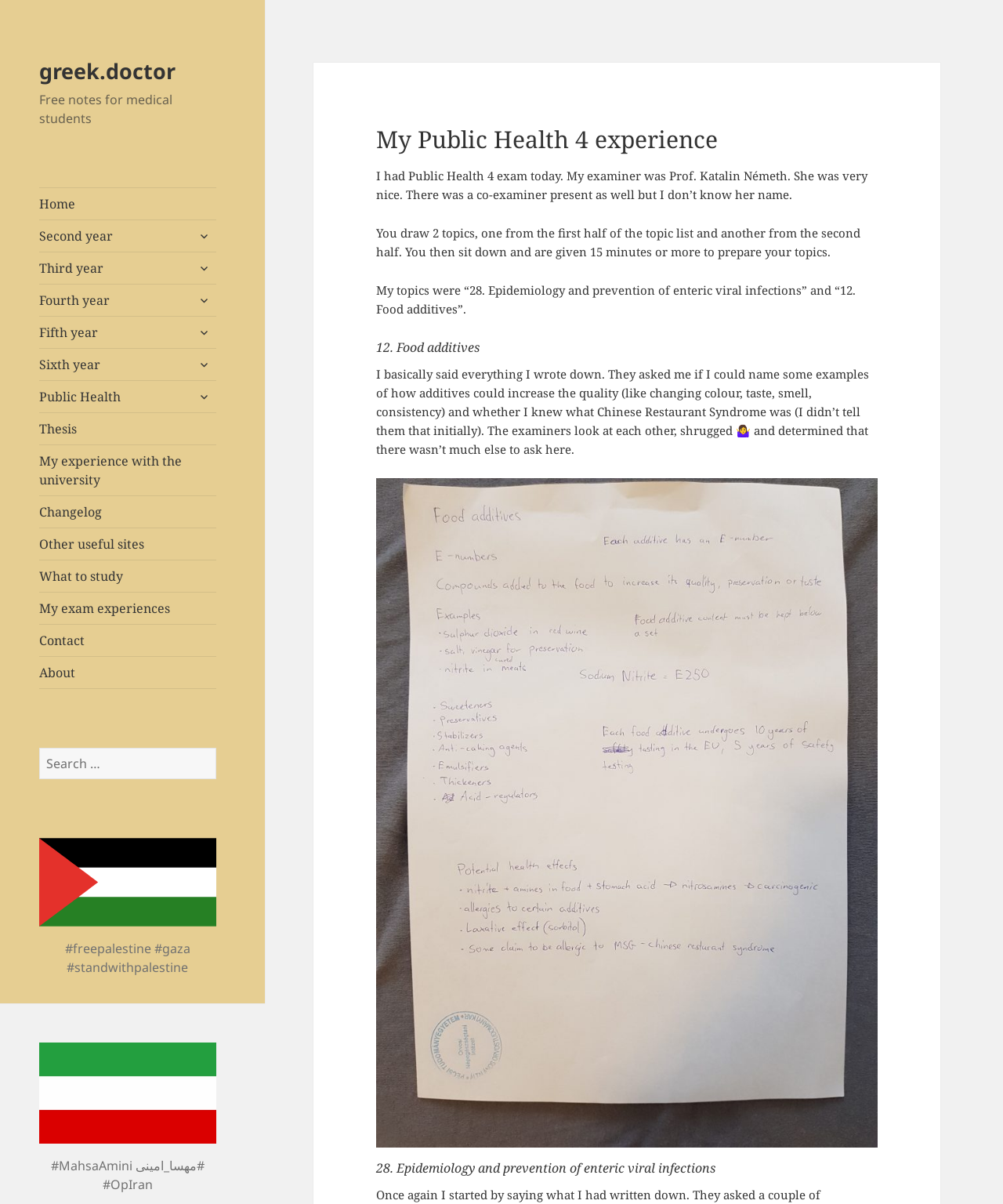Please identify the bounding box coordinates of the element's region that should be clicked to execute the following instruction: "Click on the 'Home' link". The bounding box coordinates must be four float numbers between 0 and 1, i.e., [left, top, right, bottom].

[0.039, 0.156, 0.215, 0.182]